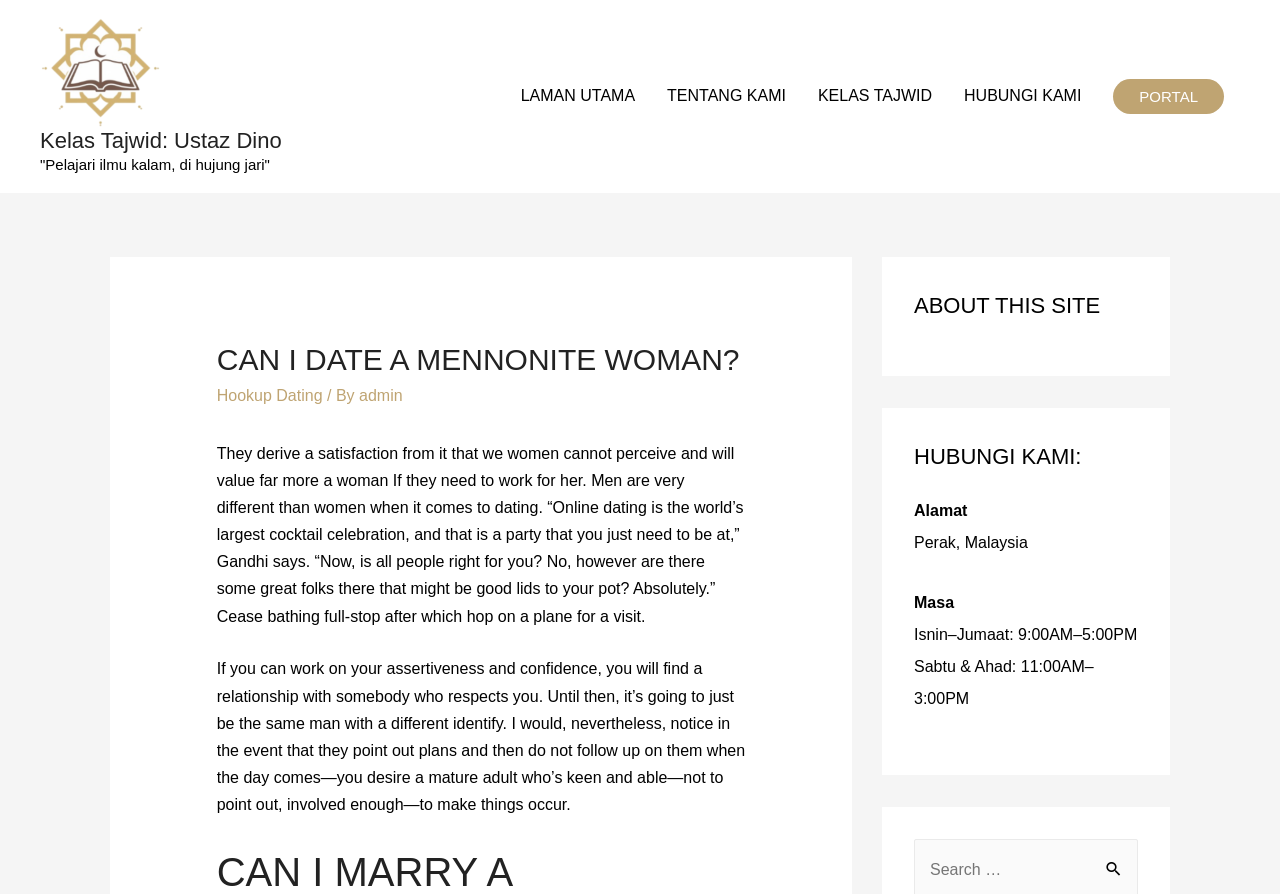Locate and provide the bounding box coordinates for the HTML element that matches this description: "alt="Kelas Tajwid: Ustaz Dino"".

[0.031, 0.07, 0.125, 0.089]